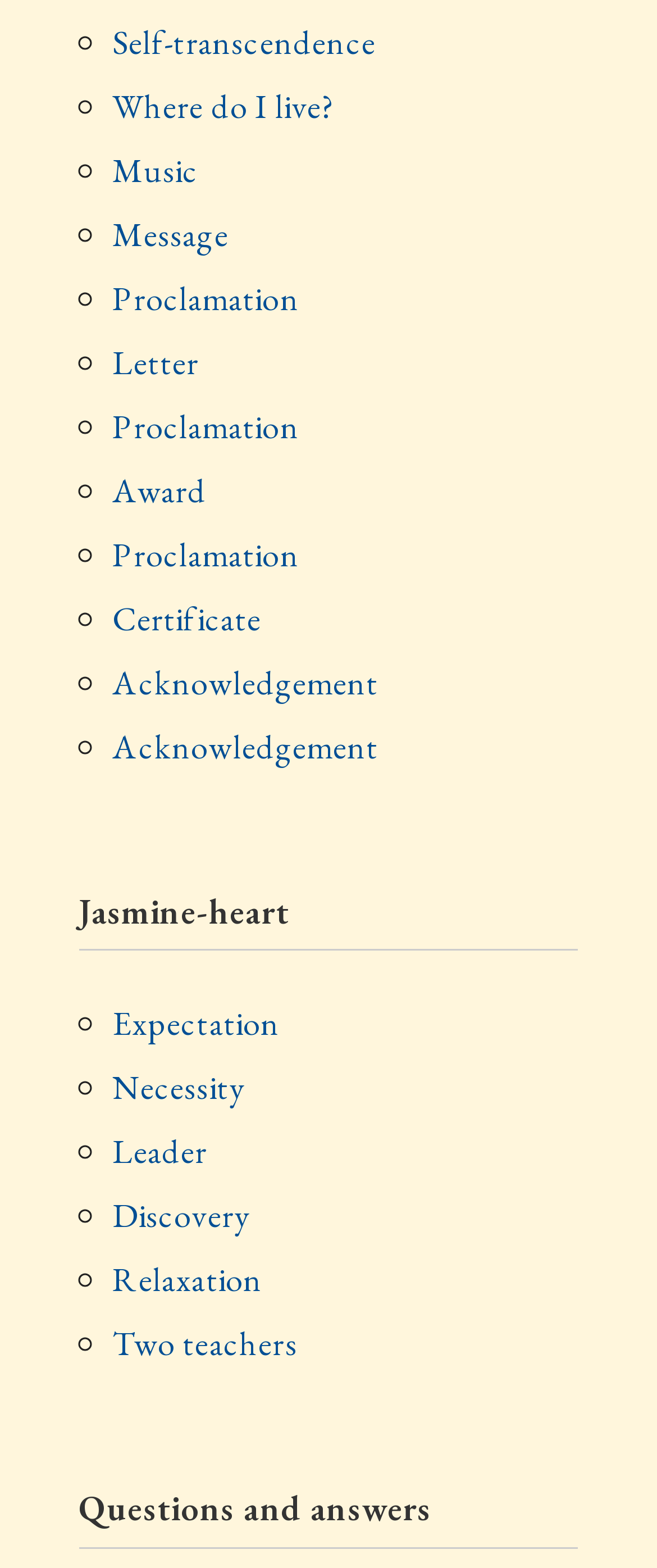Specify the bounding box coordinates of the region I need to click to perform the following instruction: "Explore Award". The coordinates must be four float numbers in the range of 0 to 1, i.e., [left, top, right, bottom].

[0.171, 0.299, 0.315, 0.327]